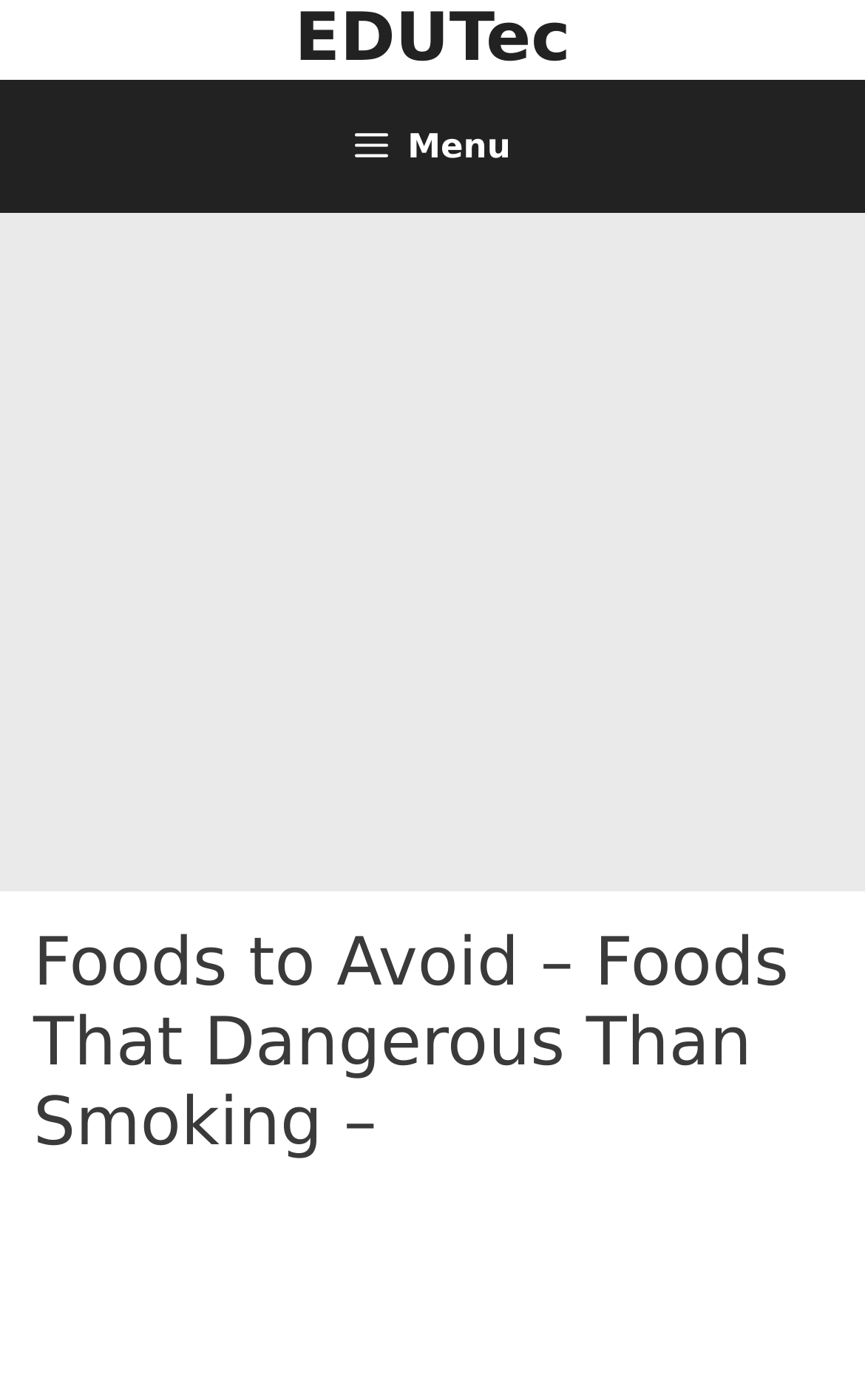Given the webpage screenshot, identify the bounding box of the UI element that matches this description: "Martin Odler".

None